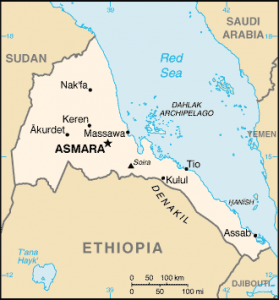Give a one-word or short phrase answer to the question: 
What is the name of the president mentioned in the context?

Isaias Afewerki